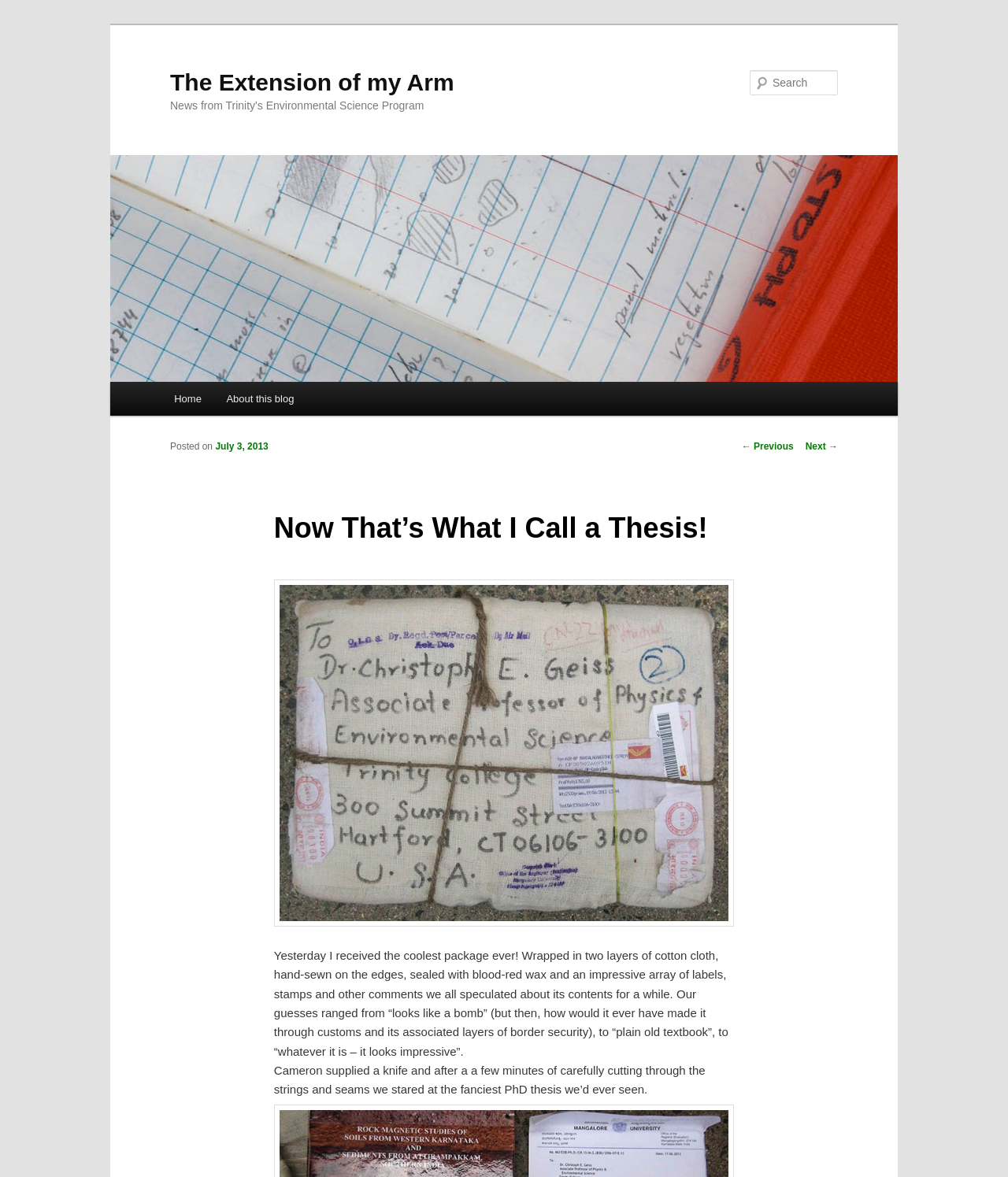Identify the bounding box for the described UI element: "Next →".

[0.799, 0.375, 0.831, 0.384]